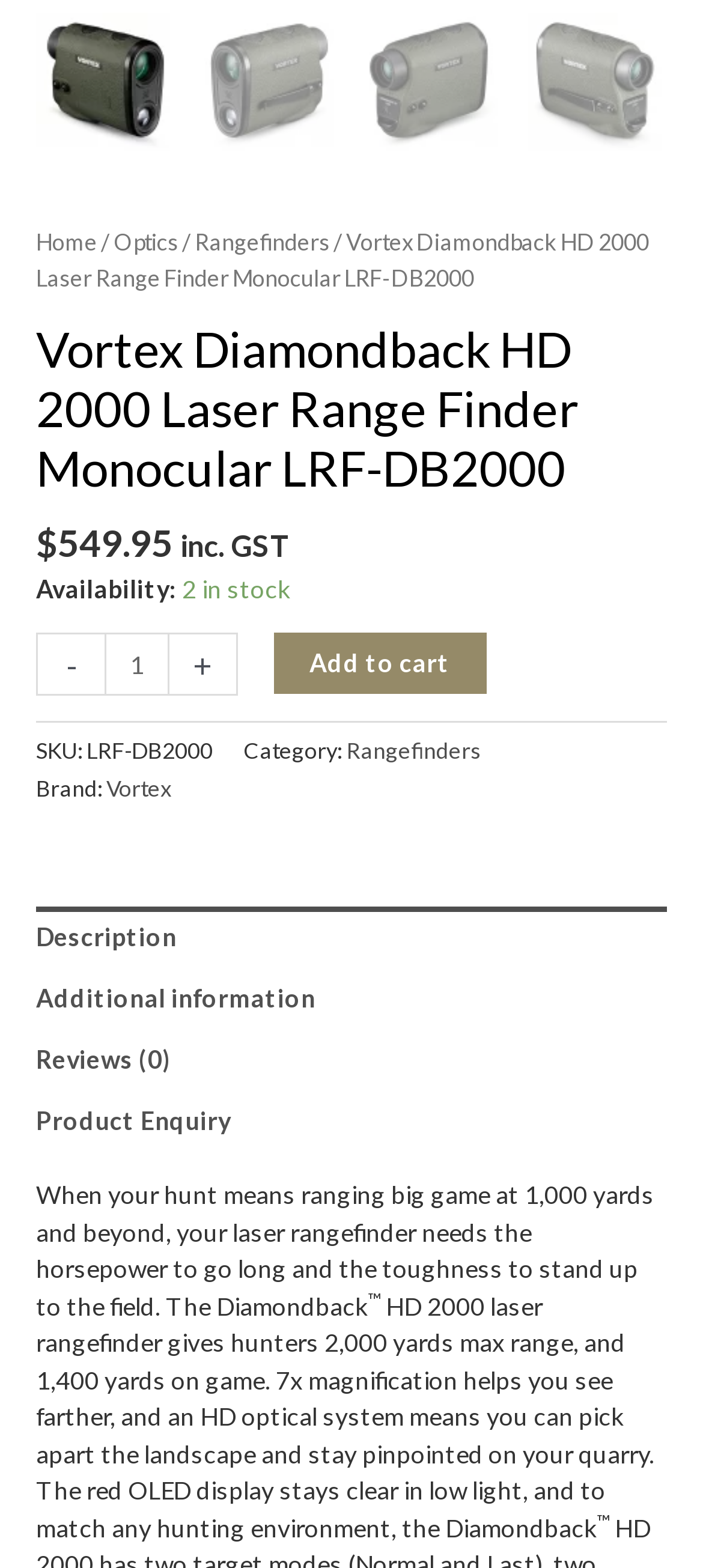Identify the bounding box coordinates for the UI element described as follows: "Add to cart". Ensure the coordinates are four float numbers between 0 and 1, formatted as [left, top, right, bottom].

[0.389, 0.404, 0.691, 0.443]